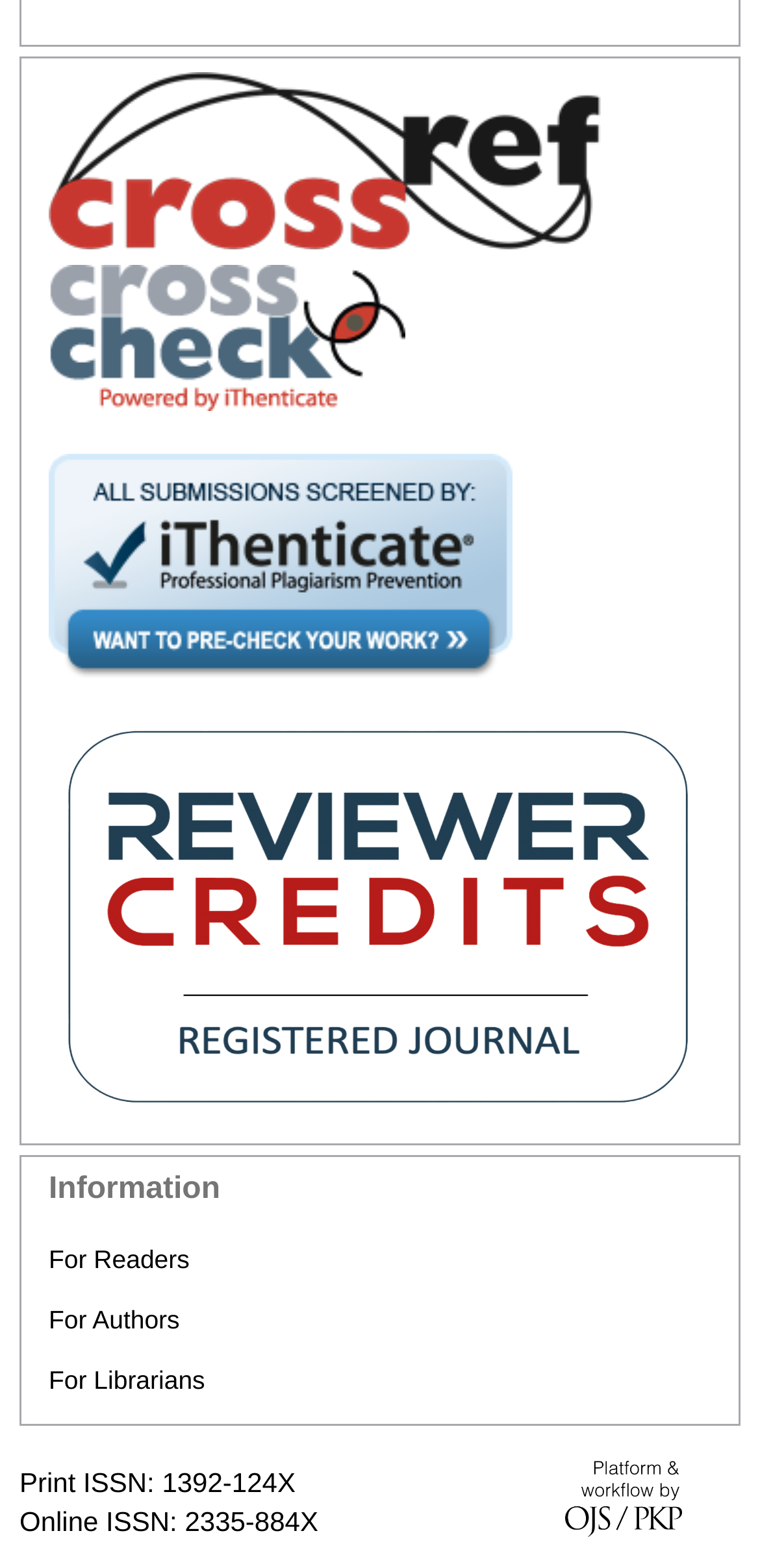Utilize the details in the image to give a detailed response to the question: How many links are there under the 'Information' heading?

I counted the links under the 'Information' heading, which are 'For Readers', 'For Authors', and 'For Librarians', so there are 3 links.